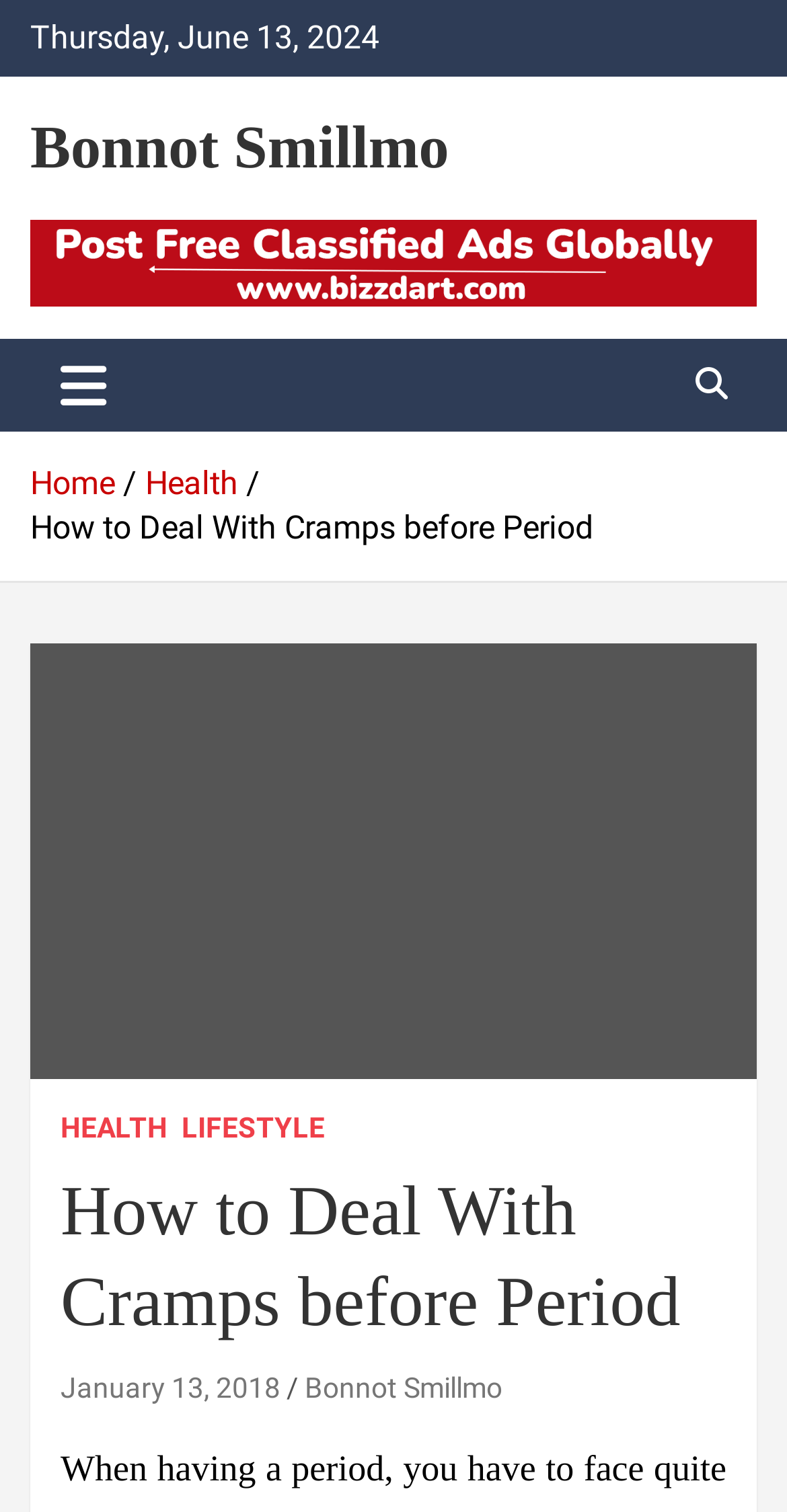What is the date of the article?
Using the image provided, answer with just one word or phrase.

June 13, 2024